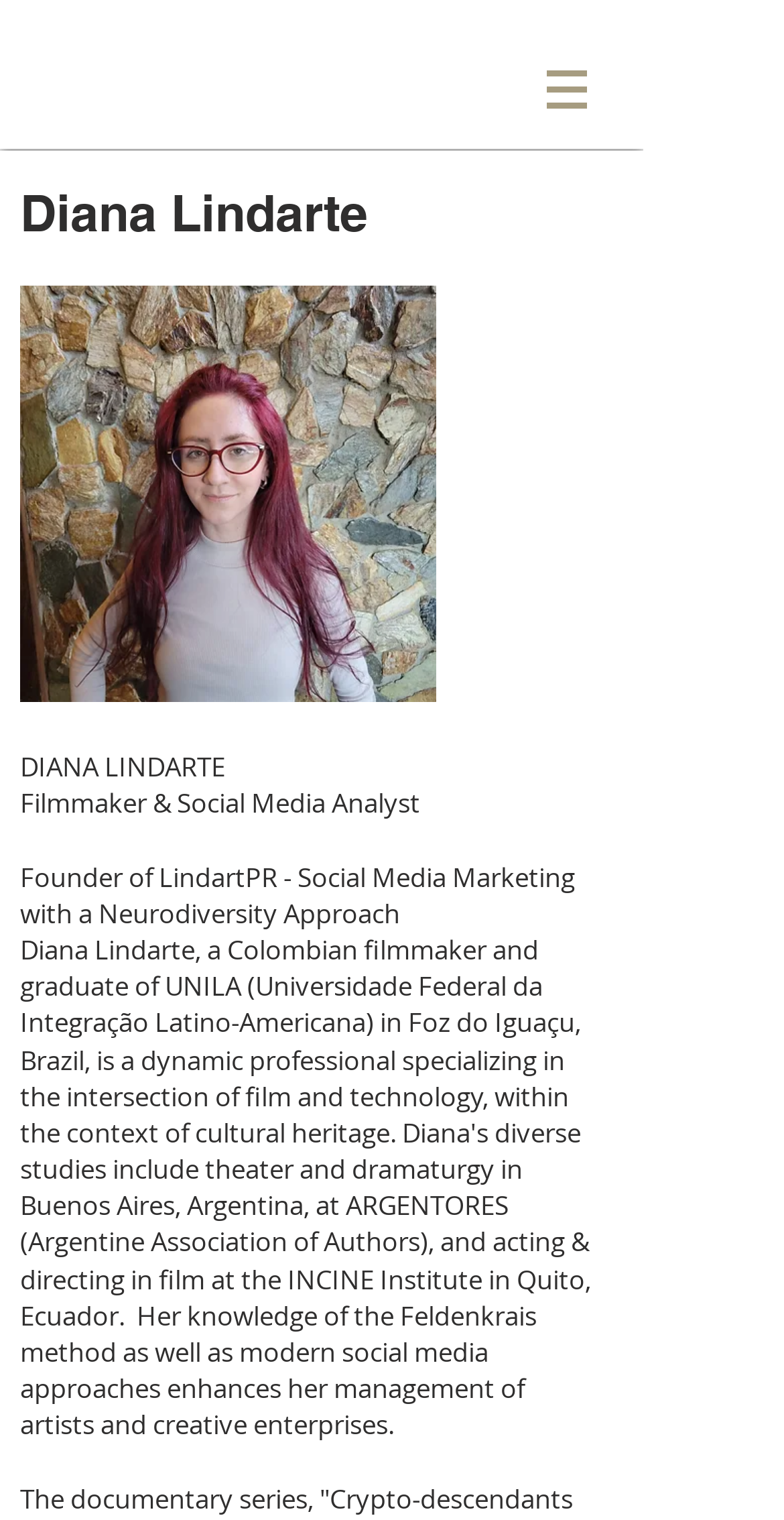How many navigation buttons are there on the webpage?
With the help of the image, please provide a detailed response to the question.

On the webpage, I found a navigation element with a button that has a popup menu, indicating that there is only one navigation button.